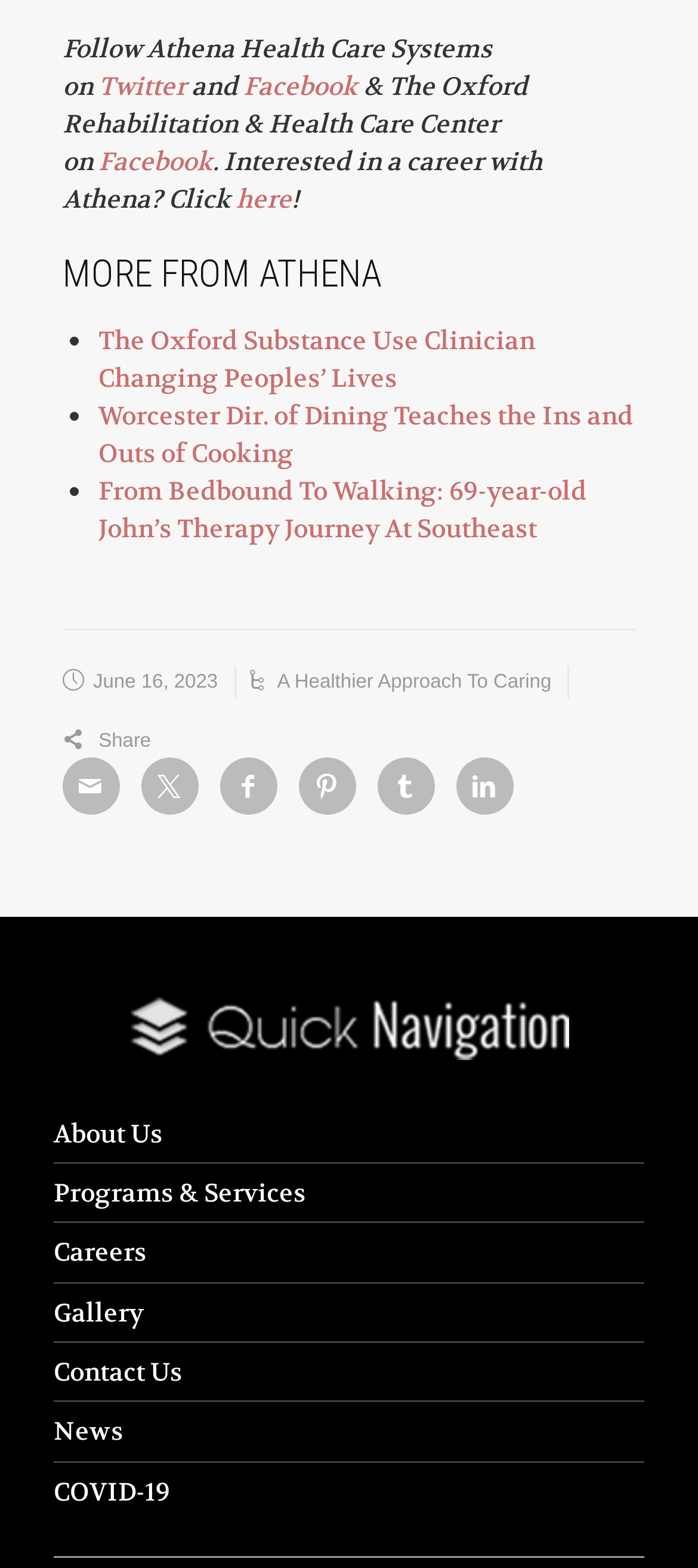Specify the bounding box coordinates of the element's region that should be clicked to achieve the following instruction: "Follow Athena Health Care Systems on Twitter". The bounding box coordinates consist of four float numbers between 0 and 1, in the format [left, top, right, bottom].

[0.141, 0.036, 0.267, 0.056]